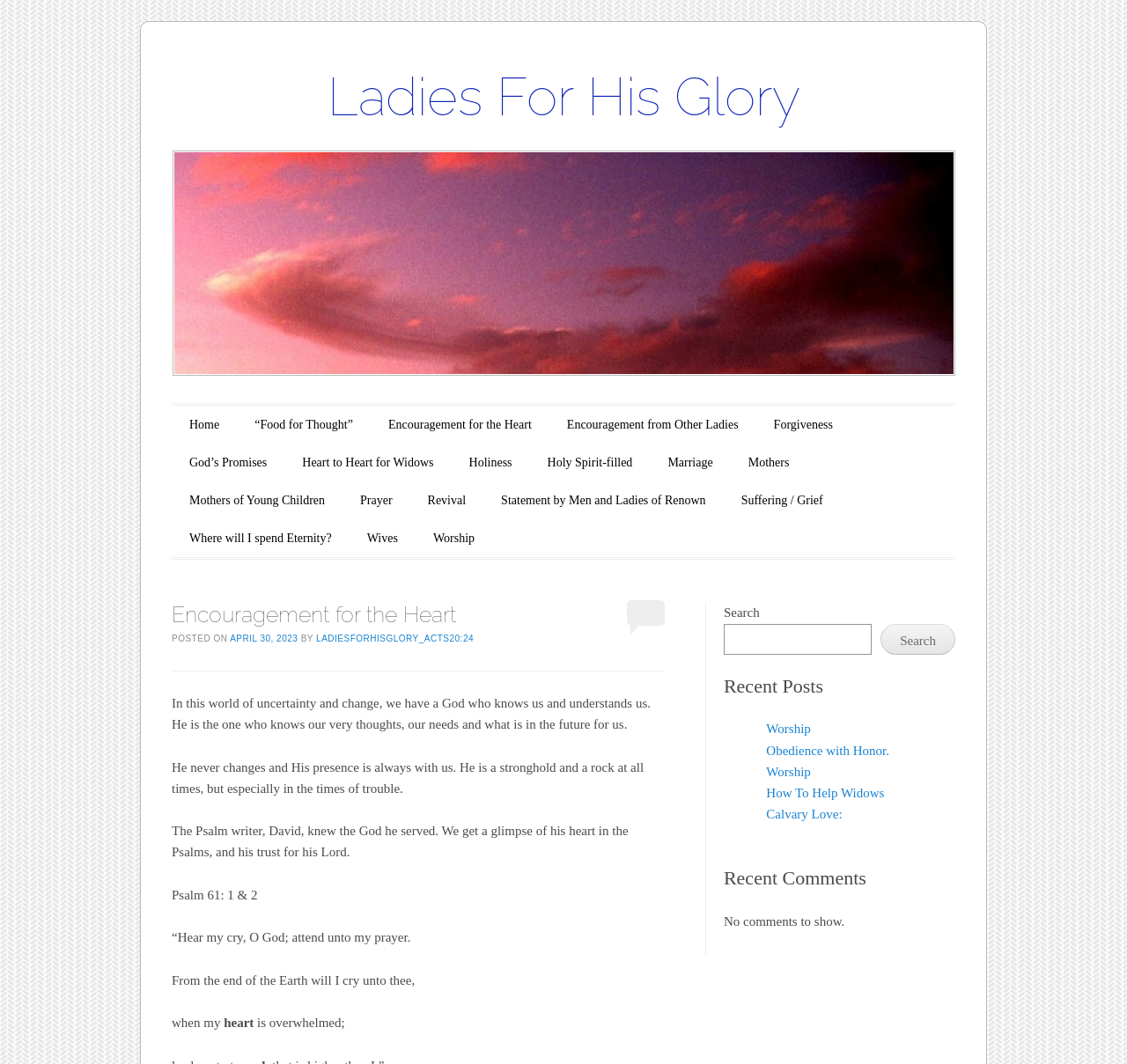Determine the bounding box coordinates for the clickable element required to fulfill the instruction: "Visit the 'Worship' page". Provide the coordinates as four float numbers between 0 and 1, i.e., [left, top, right, bottom].

[0.68, 0.679, 0.719, 0.692]